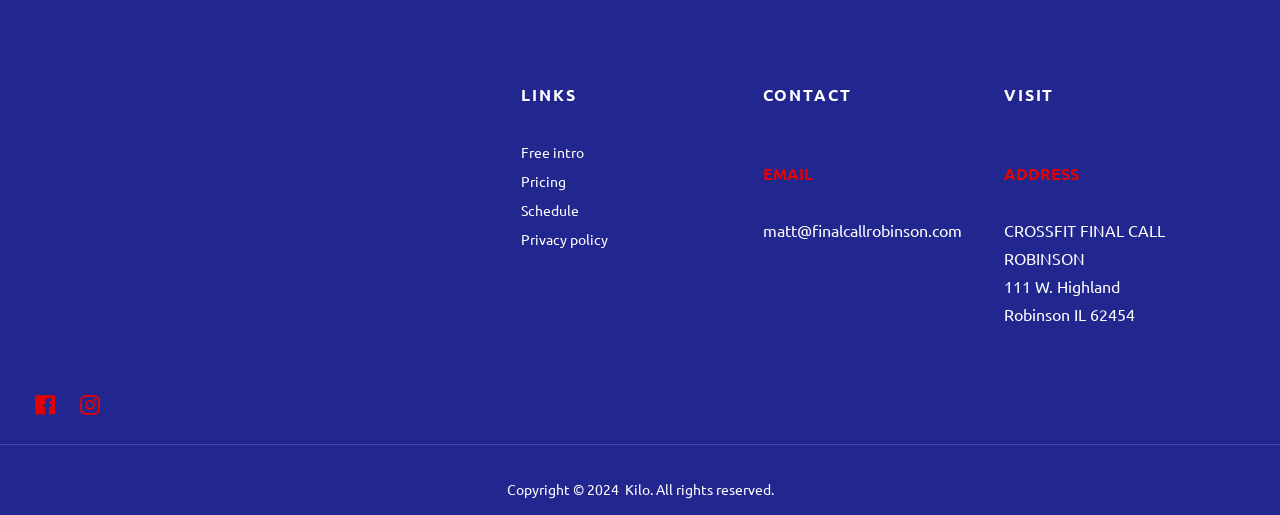Locate the UI element described by title="Follow us on instagram" and provide its bounding box coordinates. Use the format (top-left x, top-left y, bottom-right x, bottom-right y) with all values as floating point numbers between 0 and 1.

[0.062, 0.76, 0.078, 0.808]